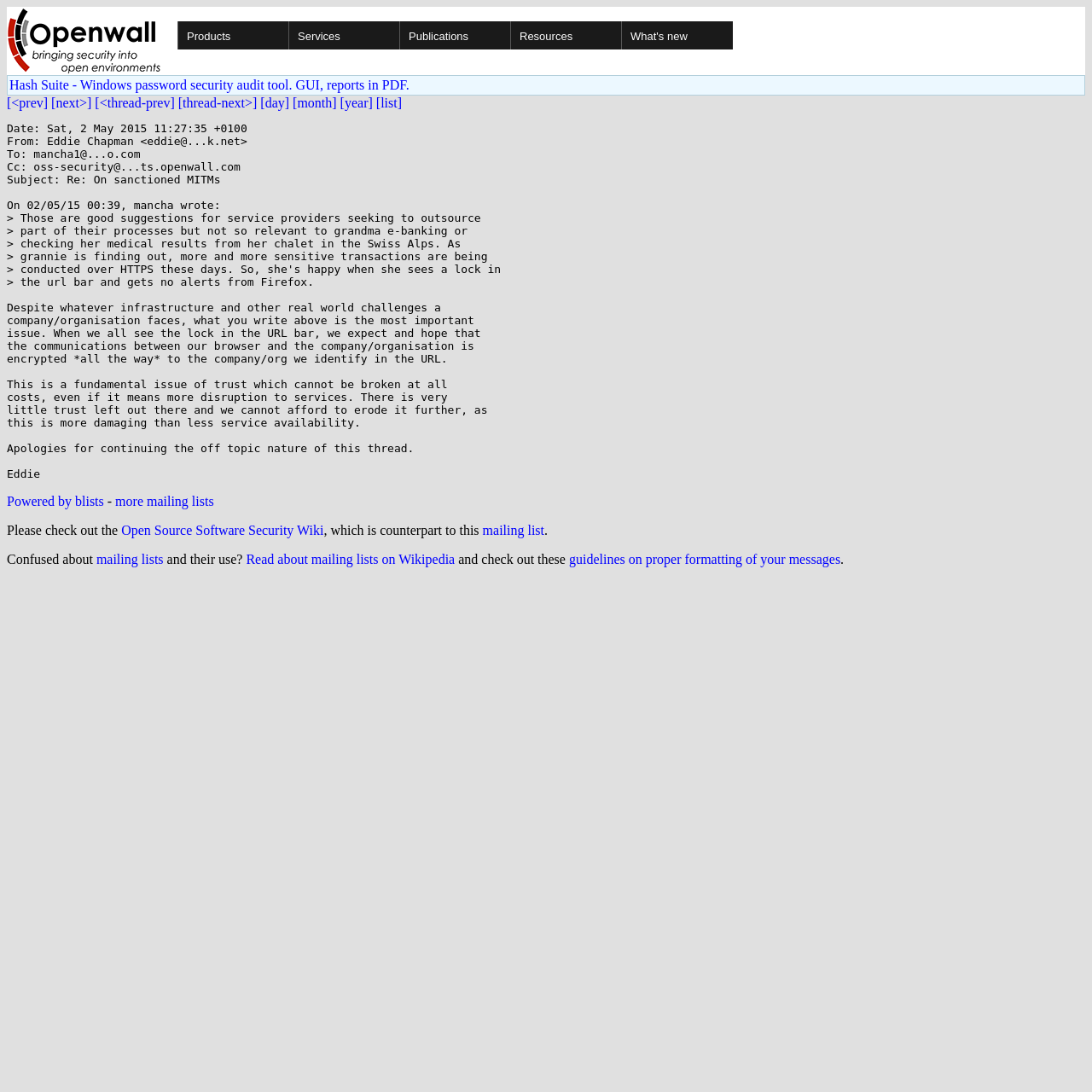What is the name of the organization?
Please provide a single word or phrase as your answer based on the screenshot.

Openwall